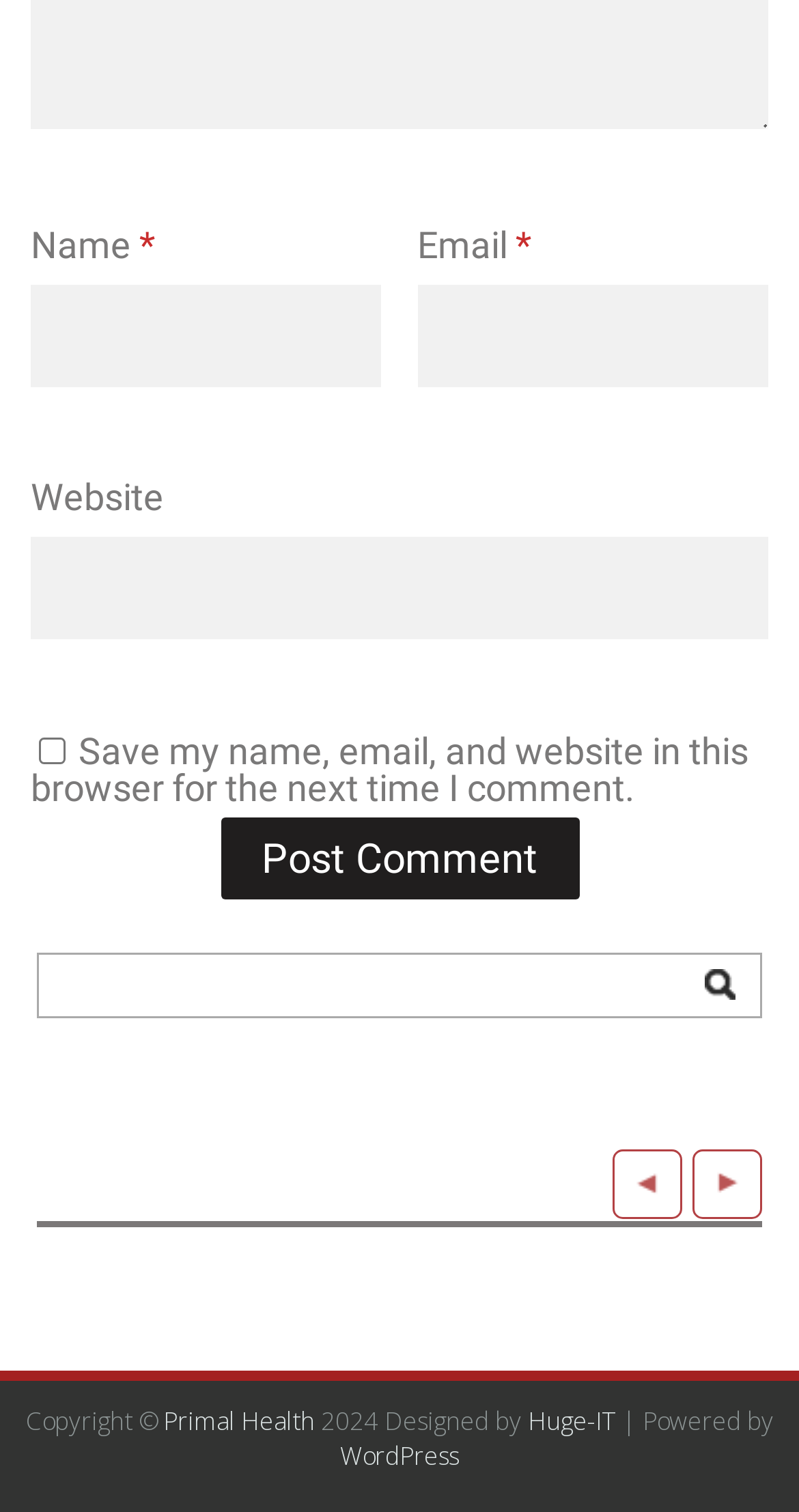What is the copyright year of the website?
Please answer the question with as much detail as possible using the screenshot.

The copyright information is located at the bottom of the webpage and is displayed as 'Copyright © 2024'. This indicates that the website's copyright year is 2024.